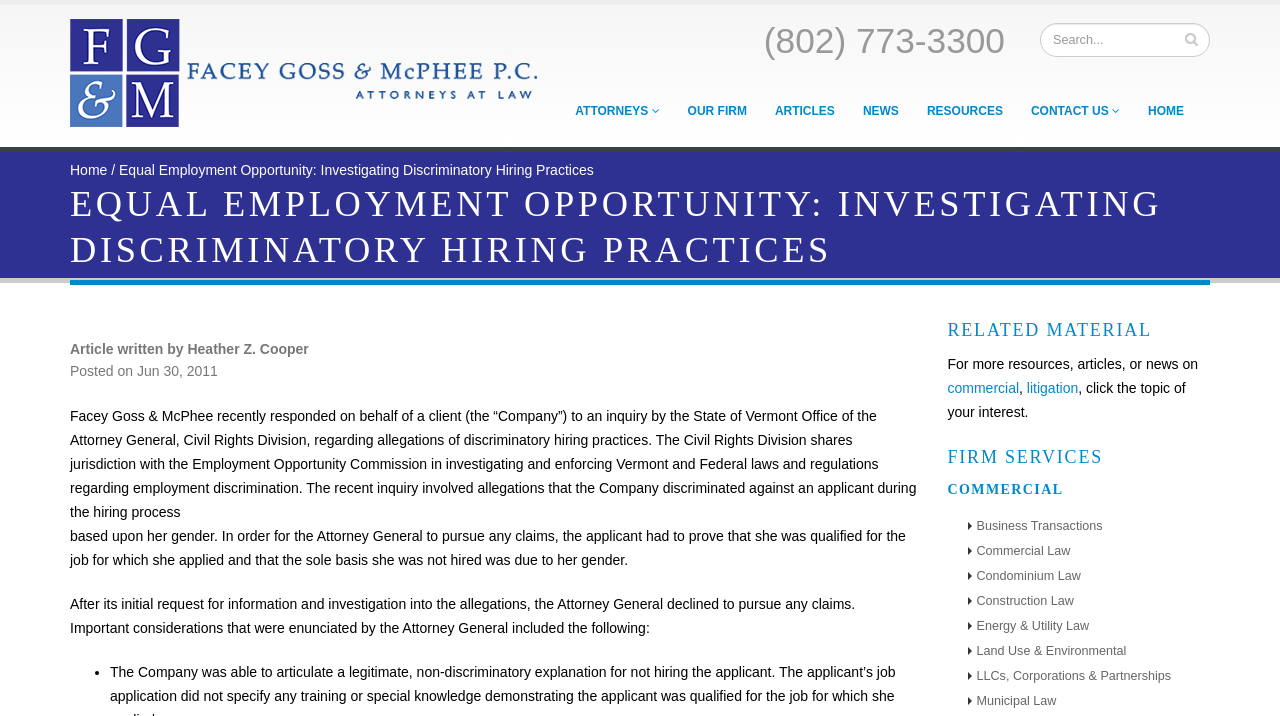Pinpoint the bounding box coordinates of the element to be clicked to execute the instruction: "Go back to home page".

[0.055, 0.089, 0.141, 0.111]